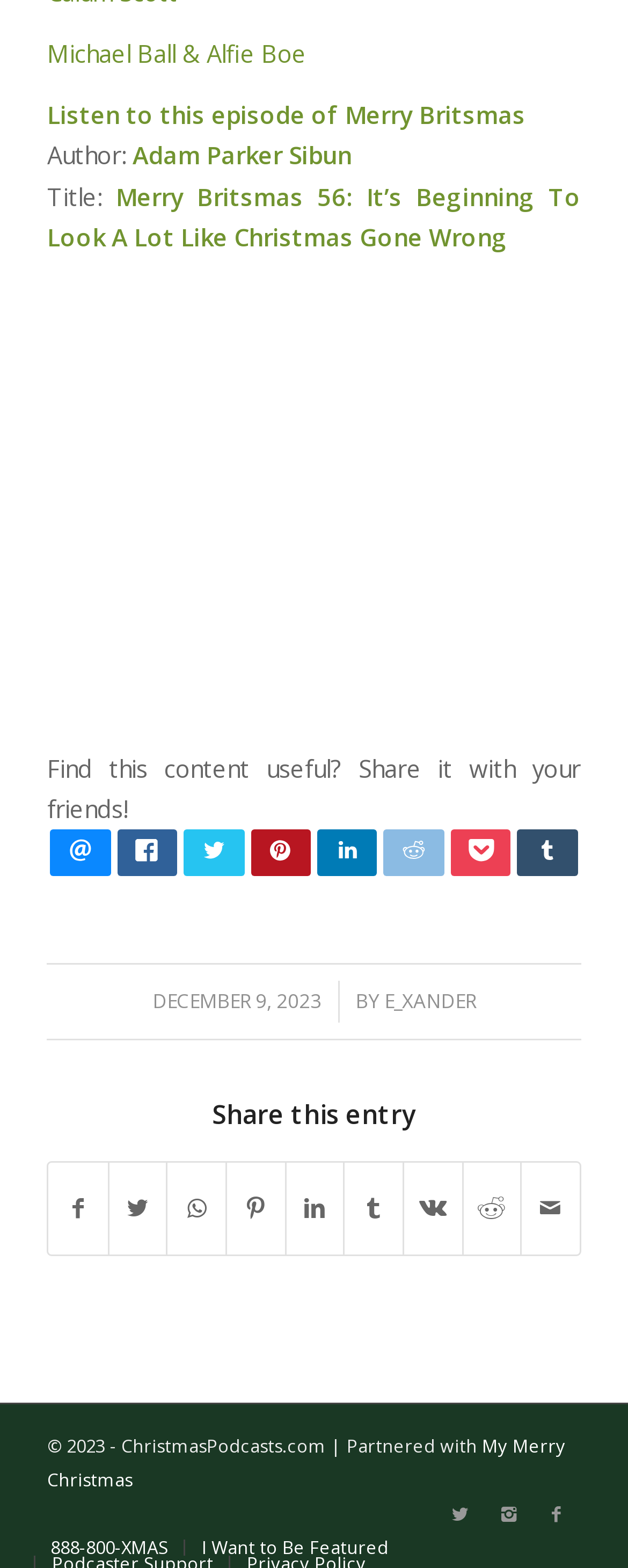Find the bounding box coordinates of the element's region that should be clicked in order to follow the given instruction: "Share on Facebook". The coordinates should consist of four float numbers between 0 and 1, i.e., [left, top, right, bottom].

[0.078, 0.742, 0.171, 0.8]